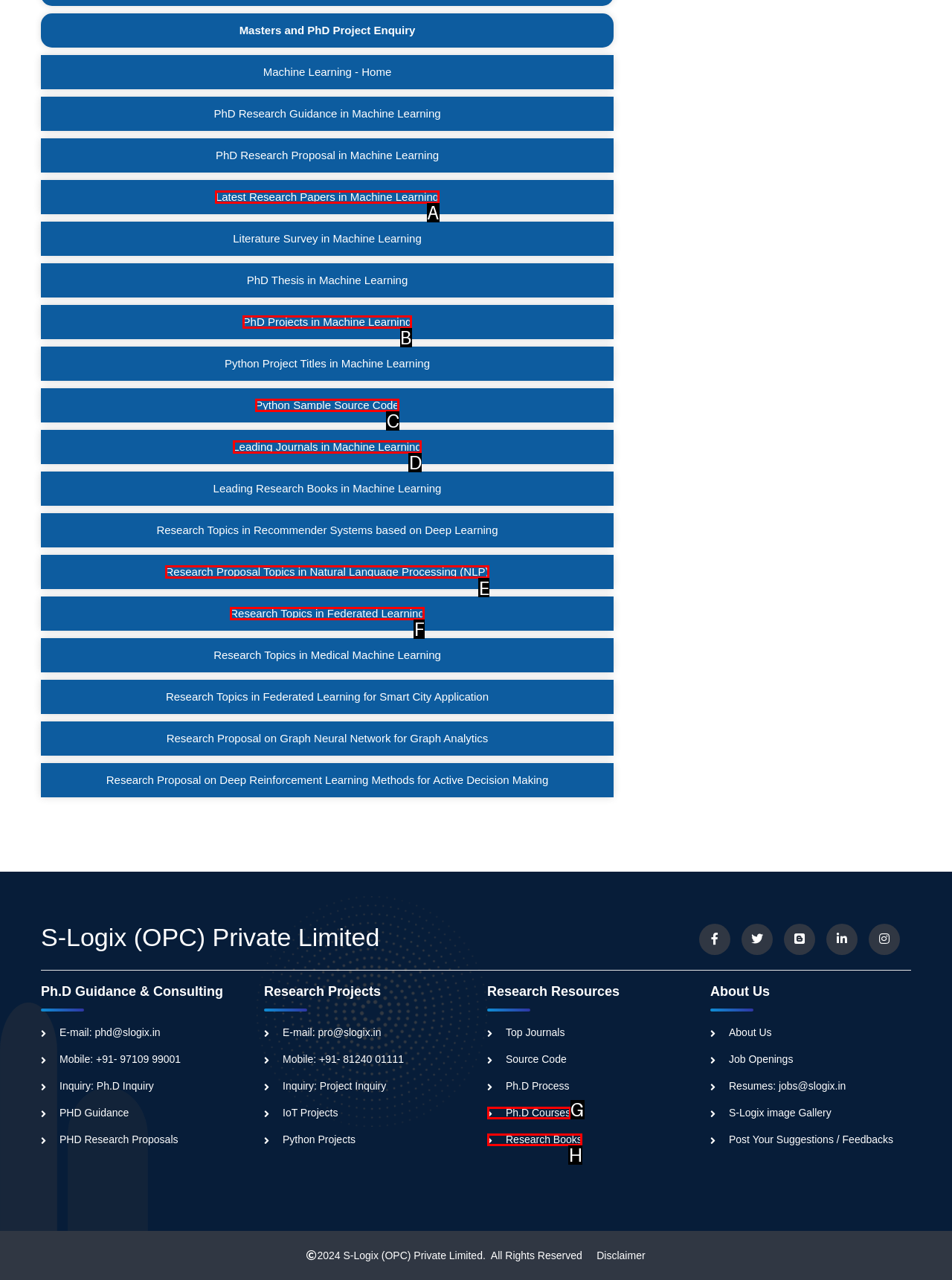Determine which HTML element to click for this task: View Research Proposal Topics in Natural Language Processing (NLP) Provide the letter of the selected choice.

E